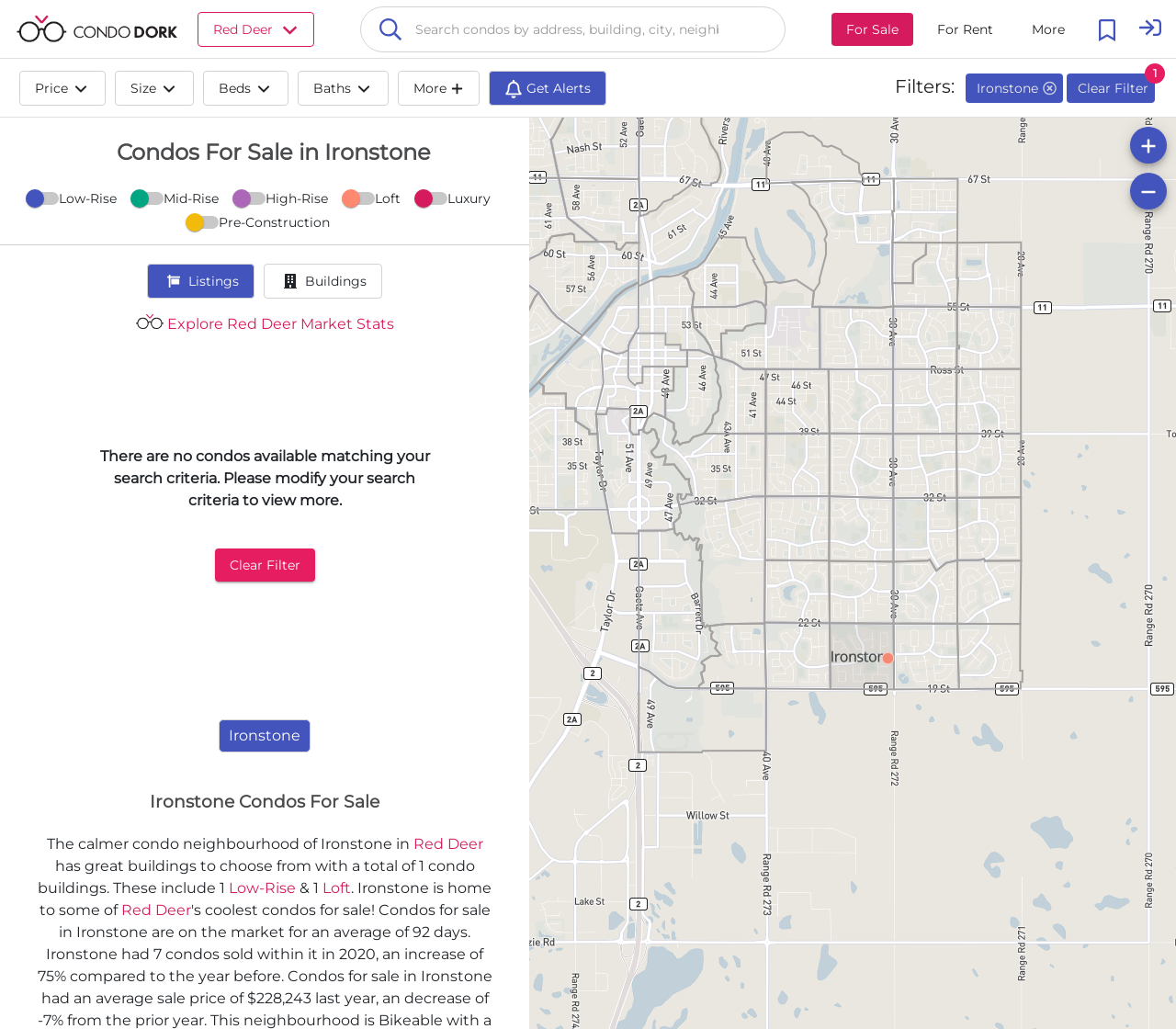Please identify the bounding box coordinates of the element that needs to be clicked to perform the following instruction: "Filter by price".

[0.016, 0.068, 0.09, 0.102]